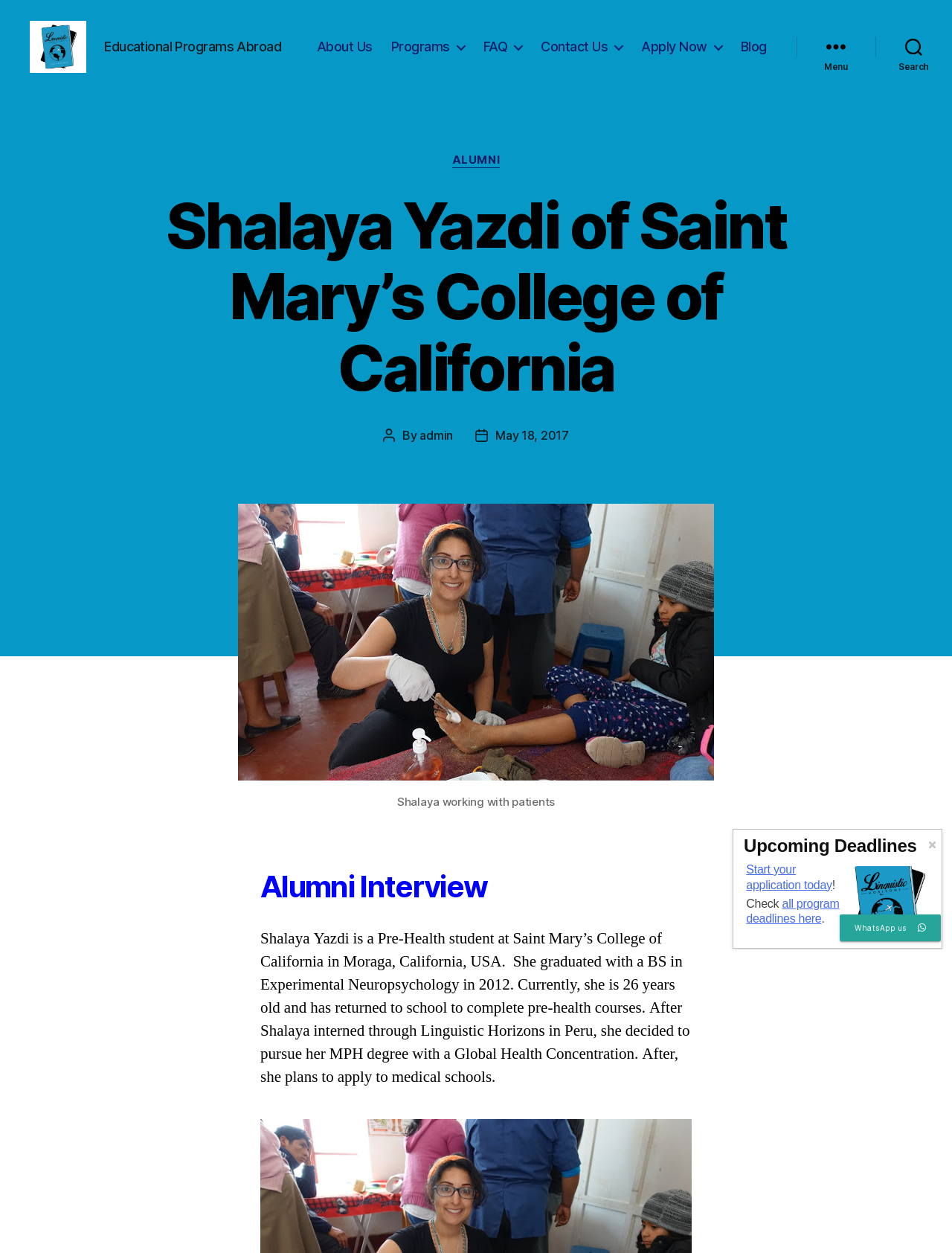Determine the bounding box coordinates of the clickable region to execute the instruction: "Search for something". The coordinates should be four float numbers between 0 and 1, denoted as [left, top, right, bottom].

[0.92, 0.039, 1.0, 0.066]